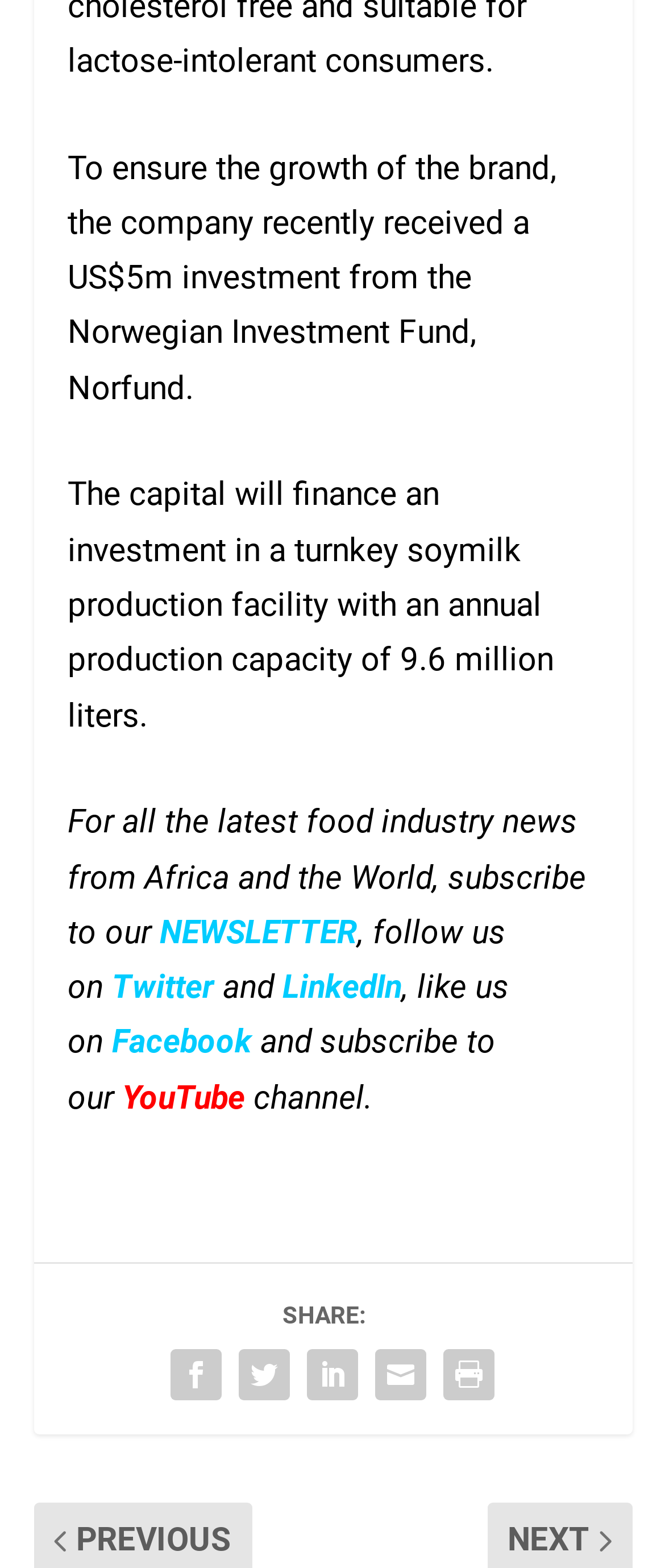How many social media platforms are mentioned for subscription? From the image, respond with a single word or brief phrase.

4